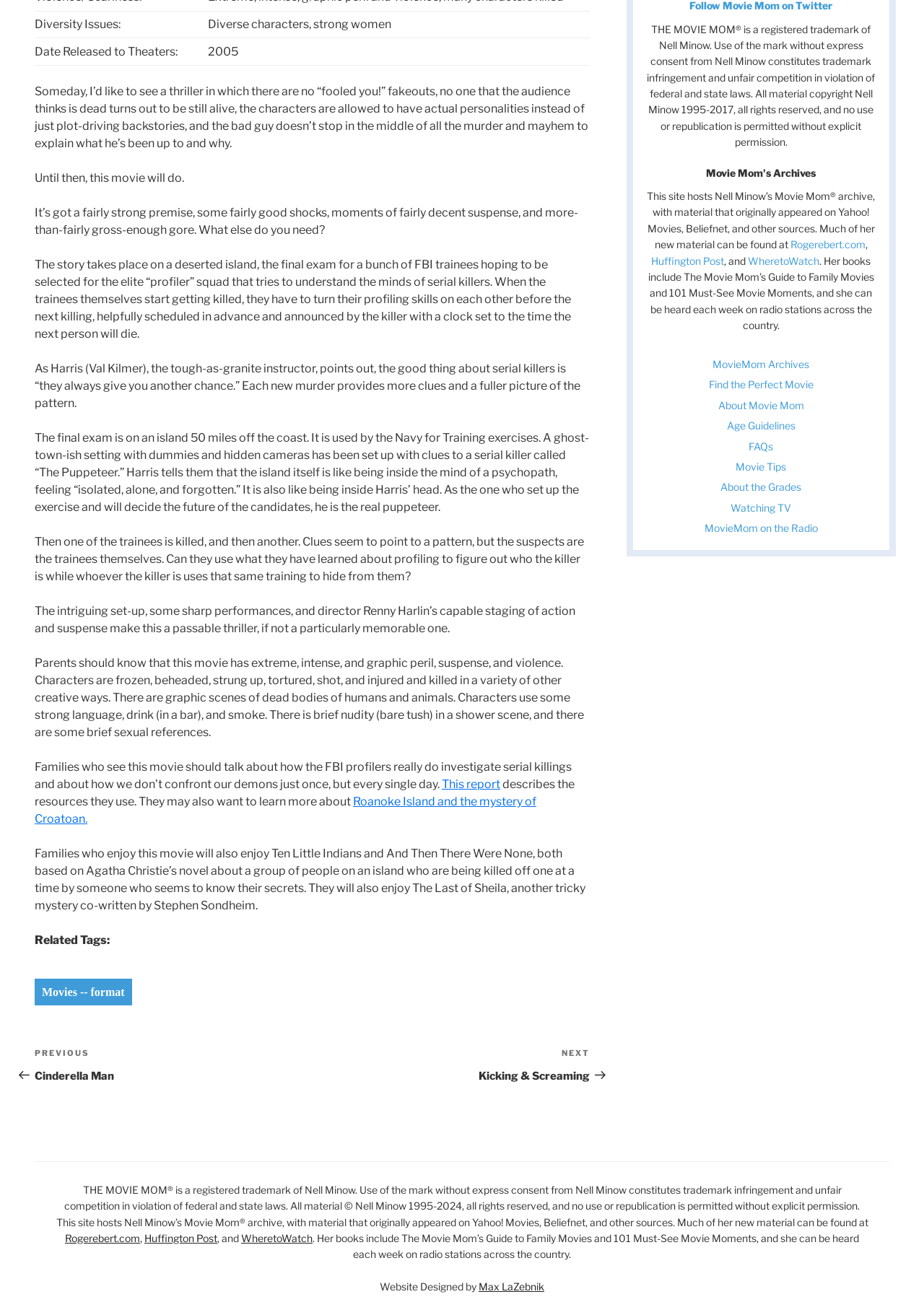Provide the bounding box coordinates of the HTML element described by the text: "Movies -- format".

[0.038, 0.744, 0.143, 0.765]